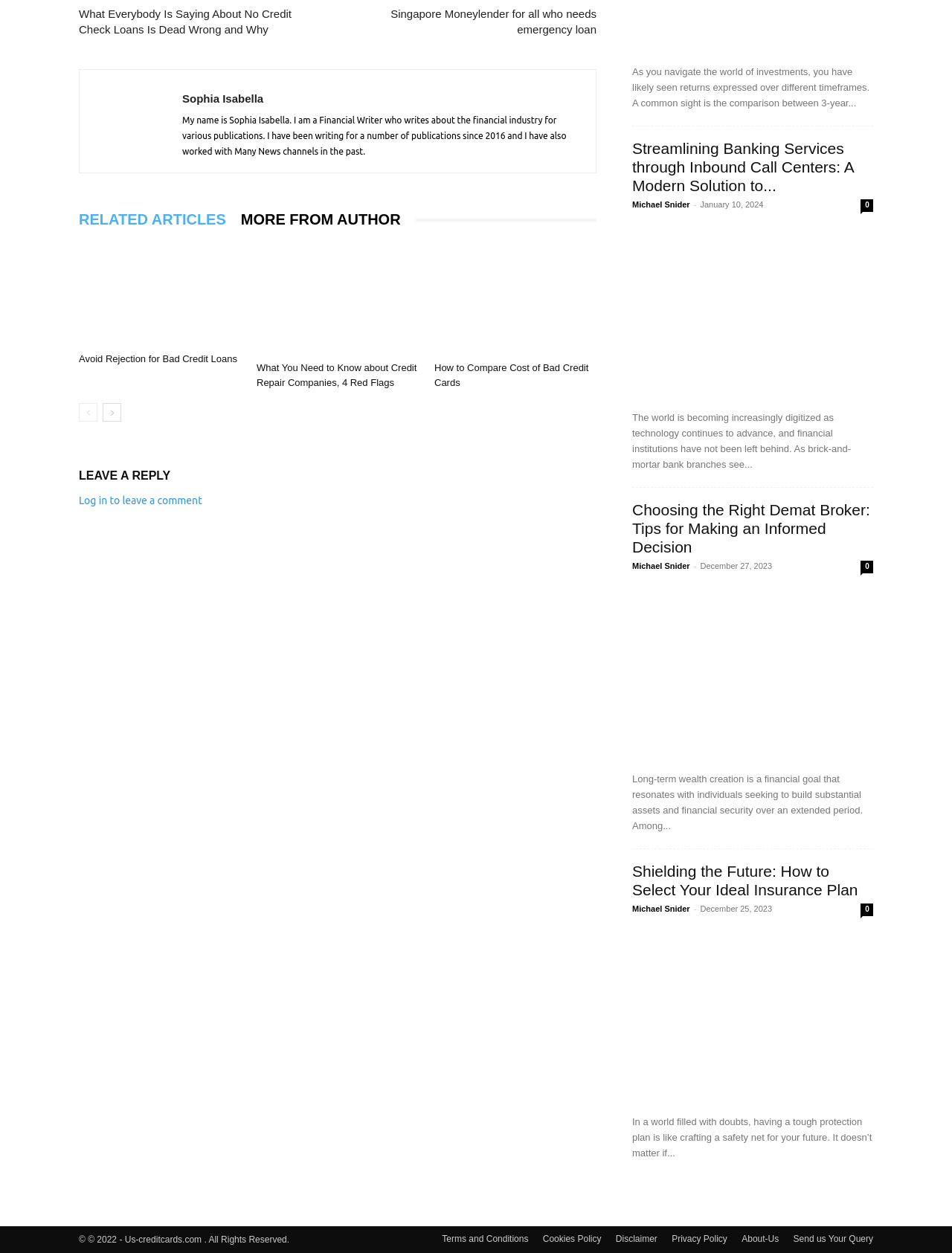Answer the following in one word or a short phrase: 
How many images are there on the webpage?

7